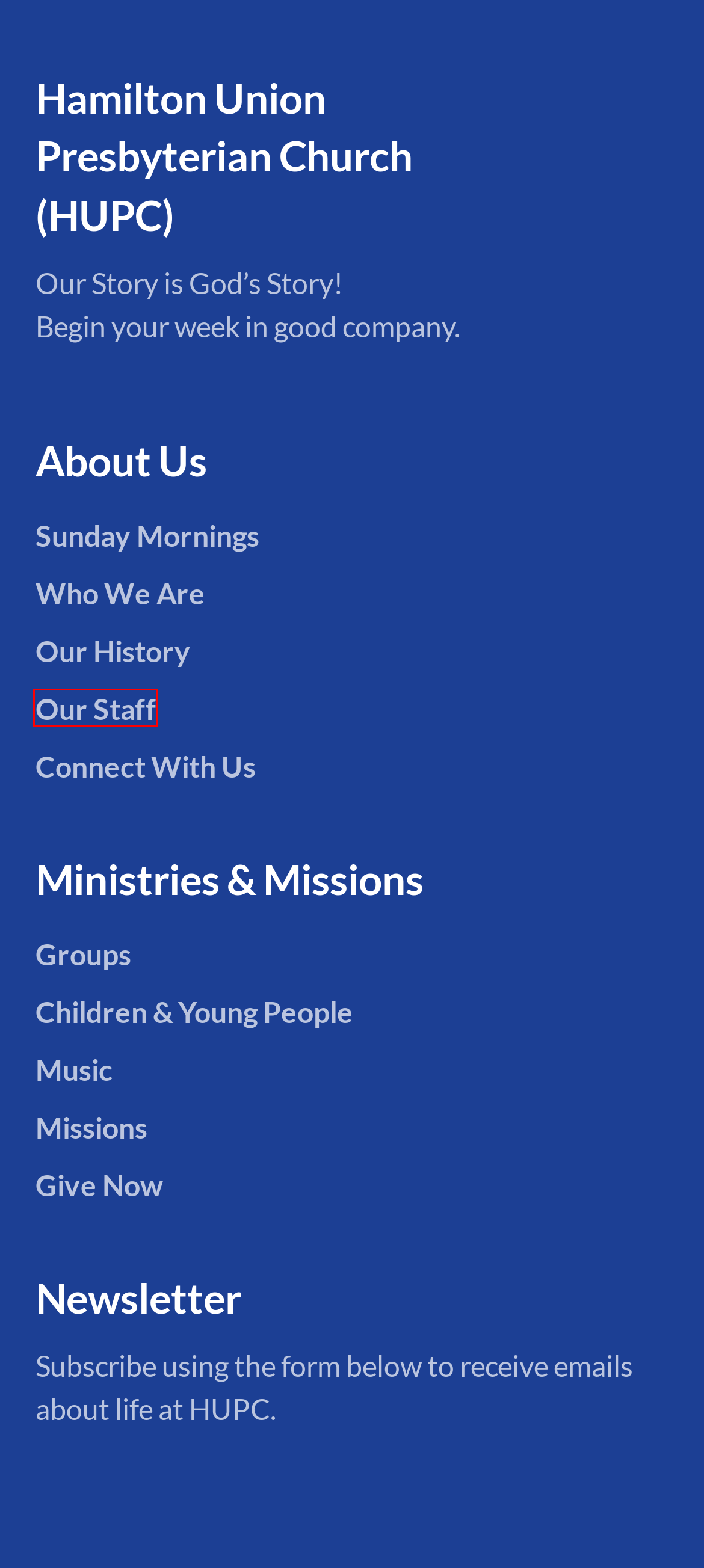Inspect the screenshot of a webpage with a red rectangle bounding box. Identify the webpage description that best corresponds to the new webpage after clicking the element inside the bounding box. Here are the candidates:
A. Missions - Hamilton Union Presbyterian Church (USA)
B. Groups - Hamilton Union Presbyterian Church (USA)
C. Our Staff - Hamilton Union Presbyterian Church (USA)
D. History - Hamilton Union Presbyterian Church (USA)
E. Children and Young People - Hamilton Union Presbyterian Church (USA)
F. Music - Hamilton Union Presbyterian Church (USA)
G. Connect With Us - Hamilton Union Presbyterian Church (USA)
H. Who We Are - Hamilton Union Presbyterian Church (USA)

C